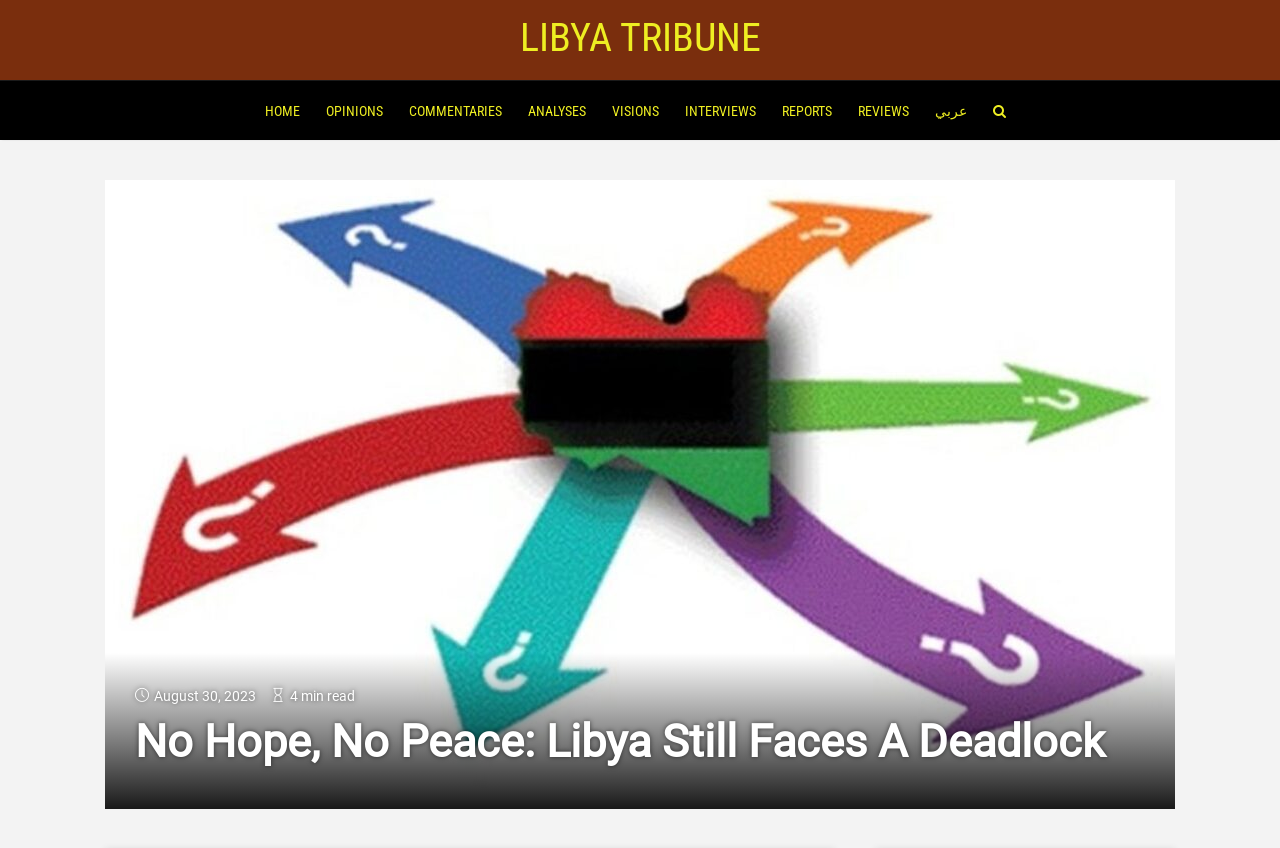What language option is available on this website? Refer to the image and provide a one-word or short phrase answer.

Arabic